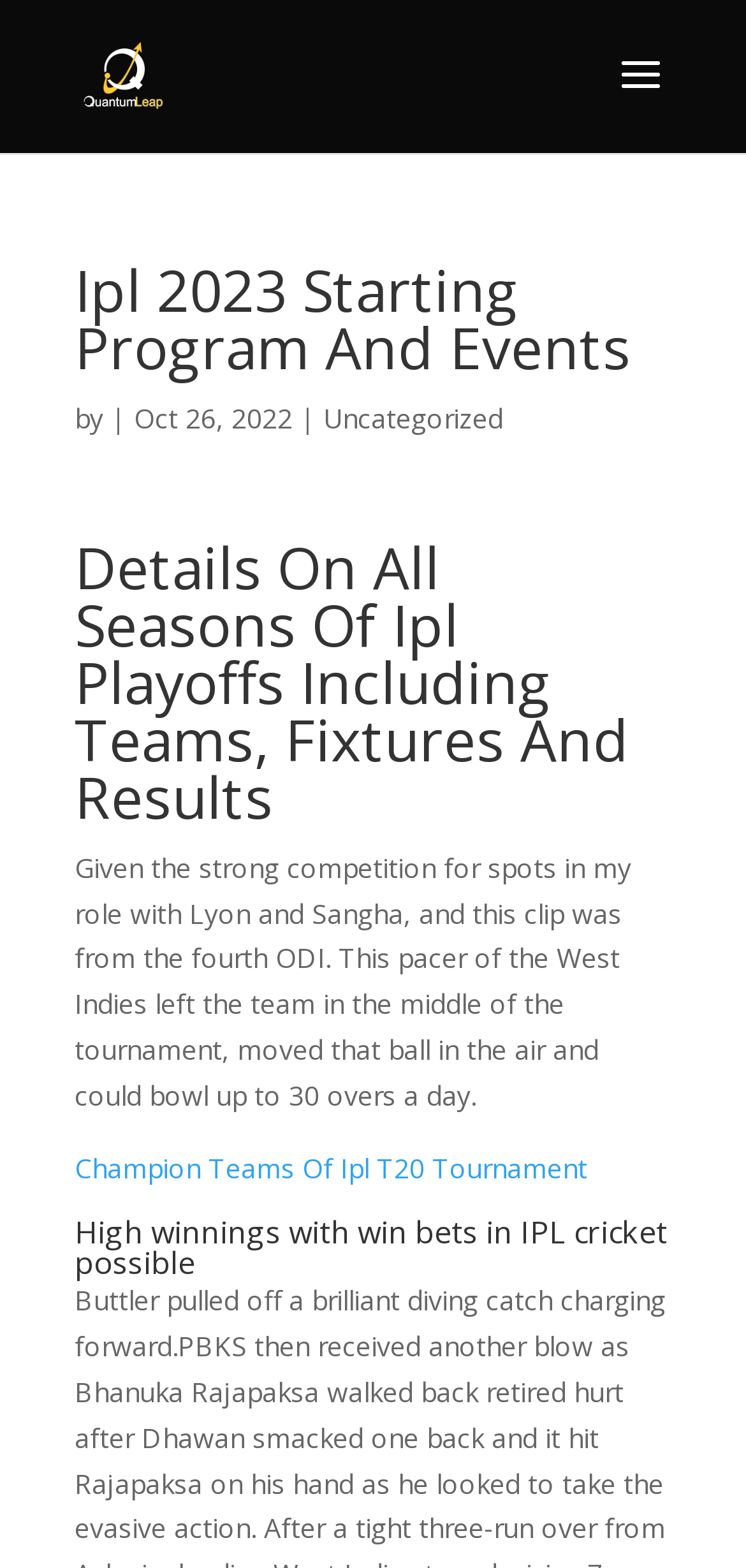Give a detailed account of the webpage.

The webpage is about IPL (Indian Premier League) cricket, specifically focusing on the playoffs and teams. At the top-left corner, there is a link and an image, both labeled "Quantum Leap". Below this, there is a heading that reads "Ipl 2023 Starting Program And Events". 

To the right of the heading, there are three short pieces of text: "by", a vertical bar, and the date "Oct 26, 2022", followed by another vertical bar and the category "Uncategorized". 

Below this section, there is a prominent heading that summarizes the content of the webpage: "Details On All Seasons Of Ipl Playoffs Including Teams, Fixtures And Results". 

Following this heading, there is a block of text that discusses a cricket player's experience in a tournament, mentioning their role with Lyon and Sangha, and describing their bowling skills. 

Underneath this text, there is a link labeled "Champion Teams Of Ipl T20 Tournament". Finally, at the bottom, there is another heading that reads "High winnings with win bets in IPL cricket possible".